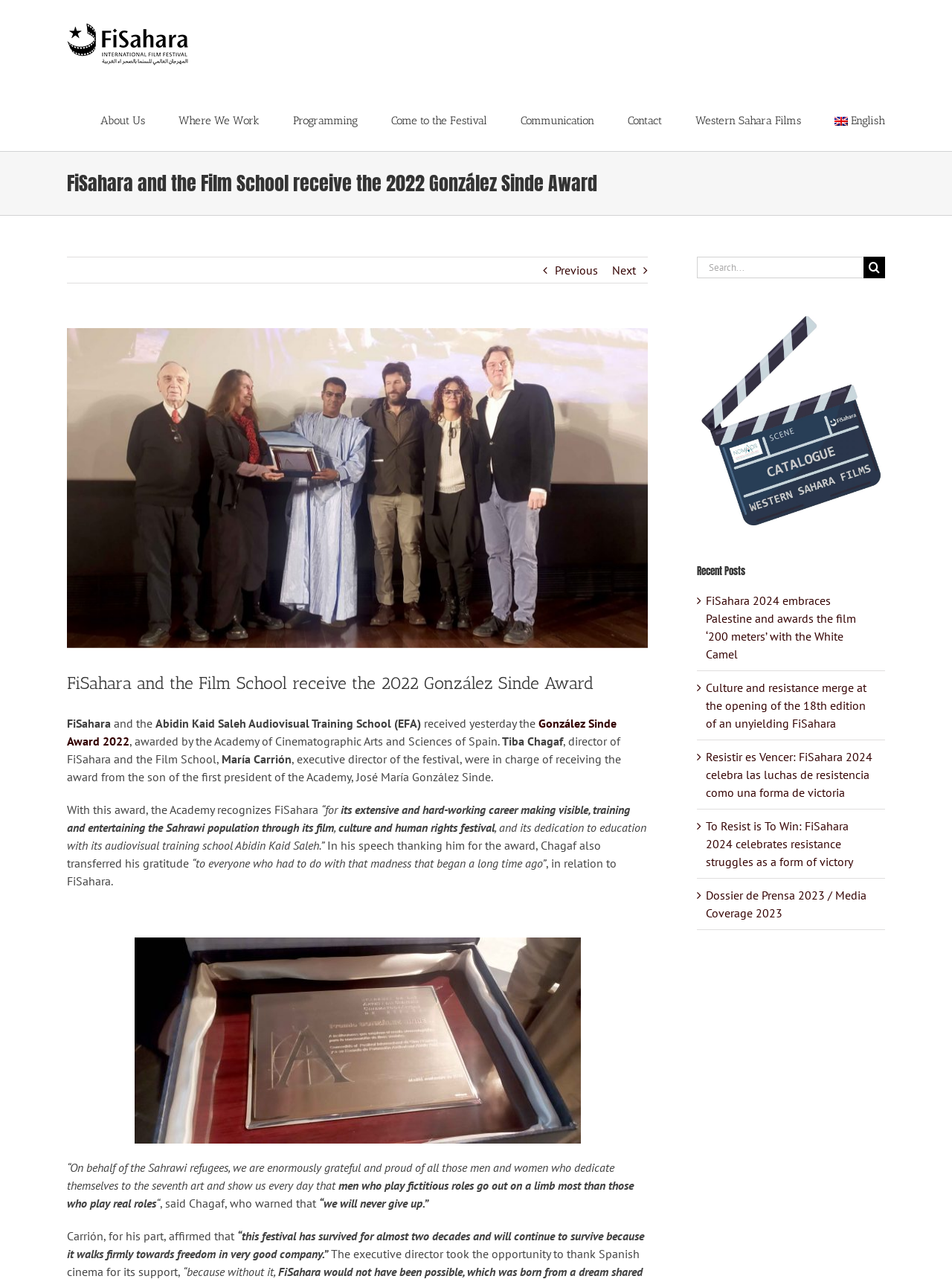Provide a brief response to the question below using one word or phrase:
What is the name of the festival mentioned in the webpage?

FiSahara